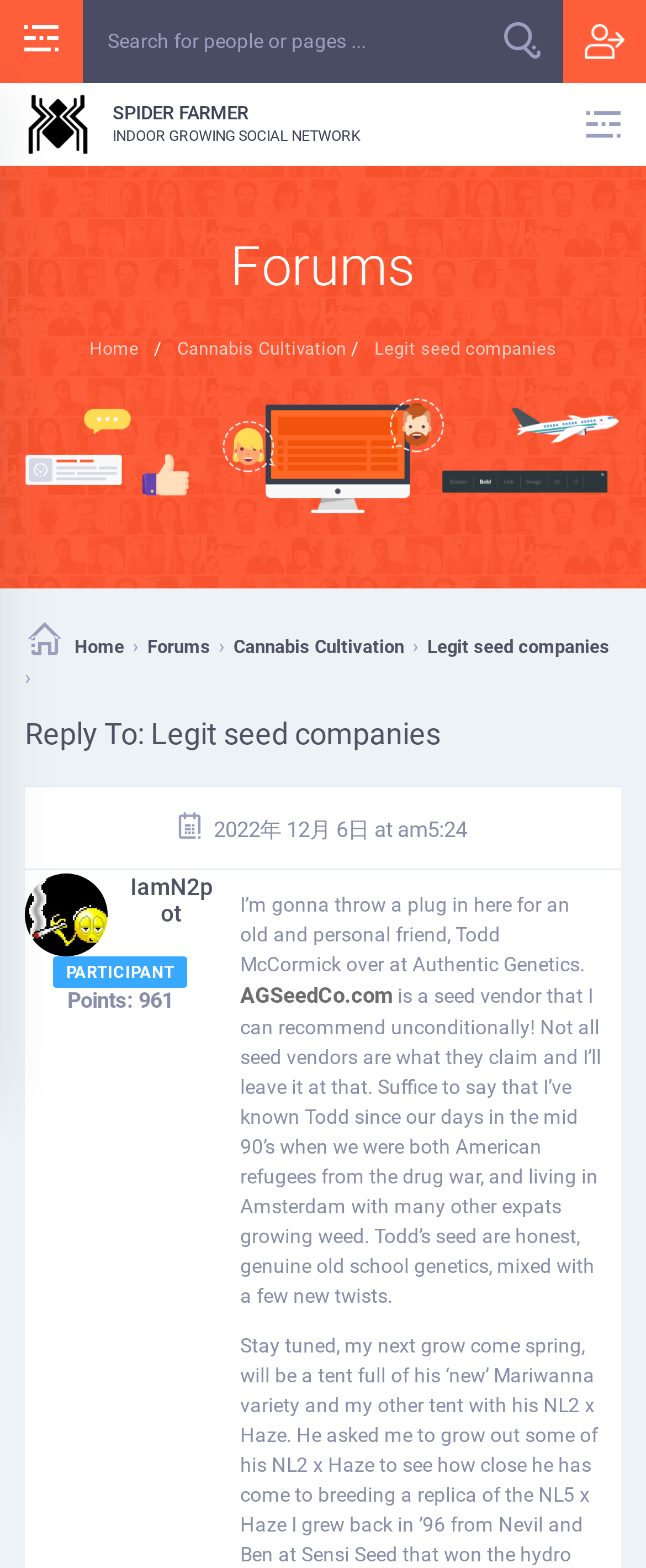Please locate the bounding box coordinates of the region I need to click to follow this instruction: "Go to Spider Farmer homepage".

[0.038, 0.053, 0.559, 0.106]